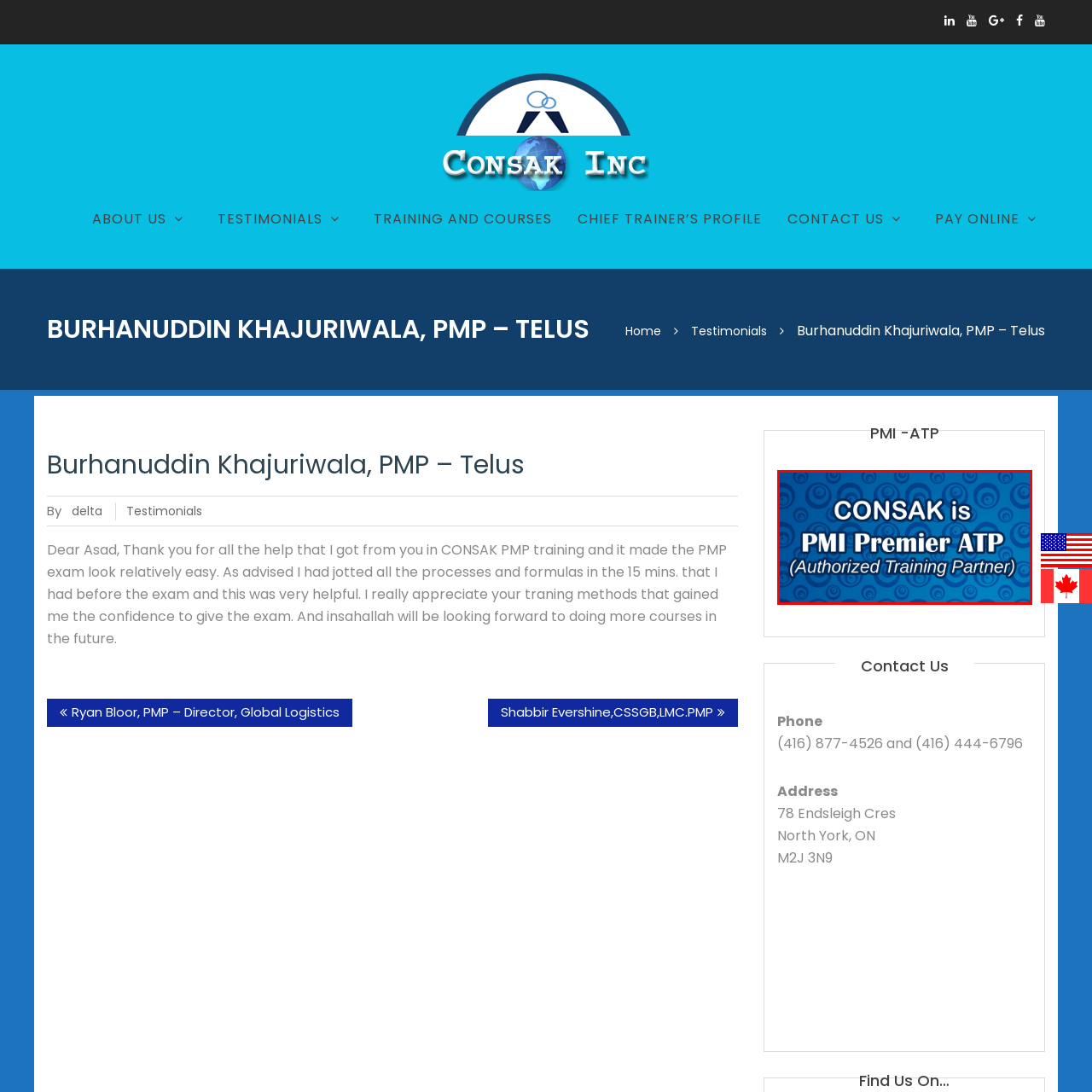What is the shape of the patterns on the background?
Review the image marked by the red bounding box and deliver a detailed response to the question.

The caption describes the background as being adorned with circular patterns, which suggests that the patterns are shaped like circles.